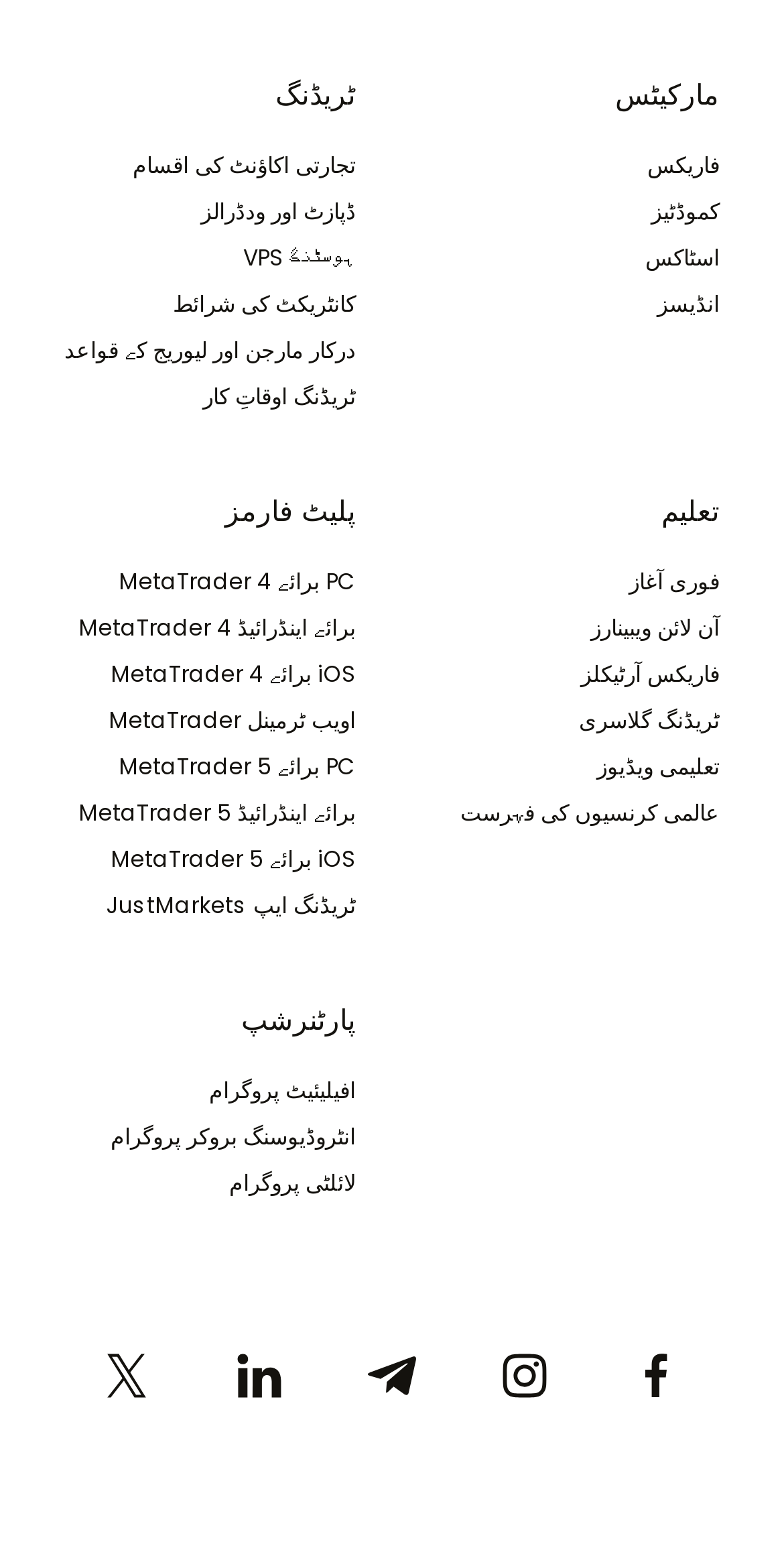Please mark the bounding box coordinates of the area that should be clicked to carry out the instruction: "Open فاریکس".

[0.826, 0.097, 0.918, 0.117]